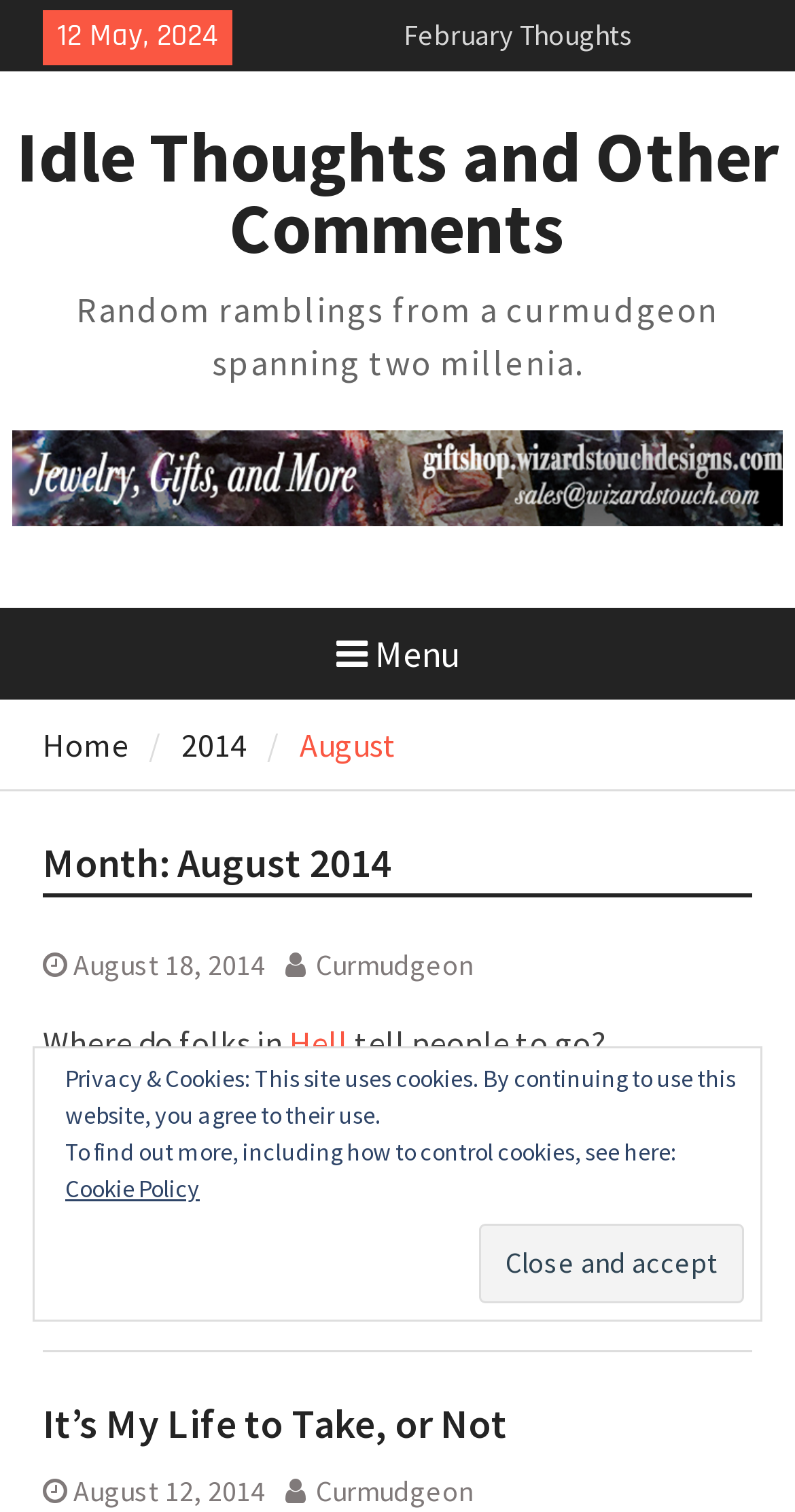What is the category of the article 'It’s My Life to Take, or Not'?
Please give a detailed and elaborate answer to the question.

I examined the article 'It’s My Life to Take, or Not' and found that it is categorized under 'Curmudgeon', as indicated by the link 'Curmudgeon'.